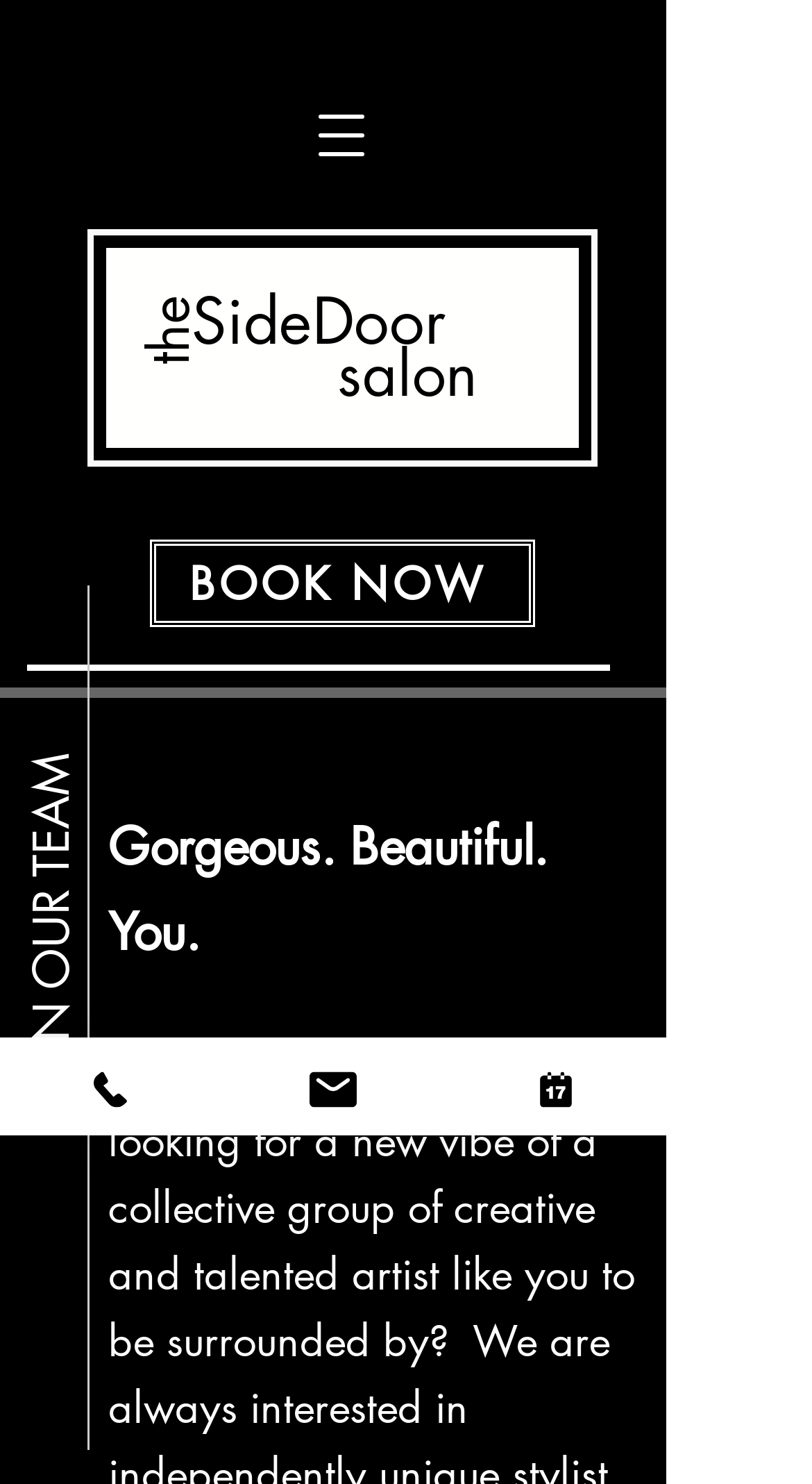Identify the bounding box for the element characterized by the following description: "Email".

[0.274, 0.699, 0.547, 0.765]